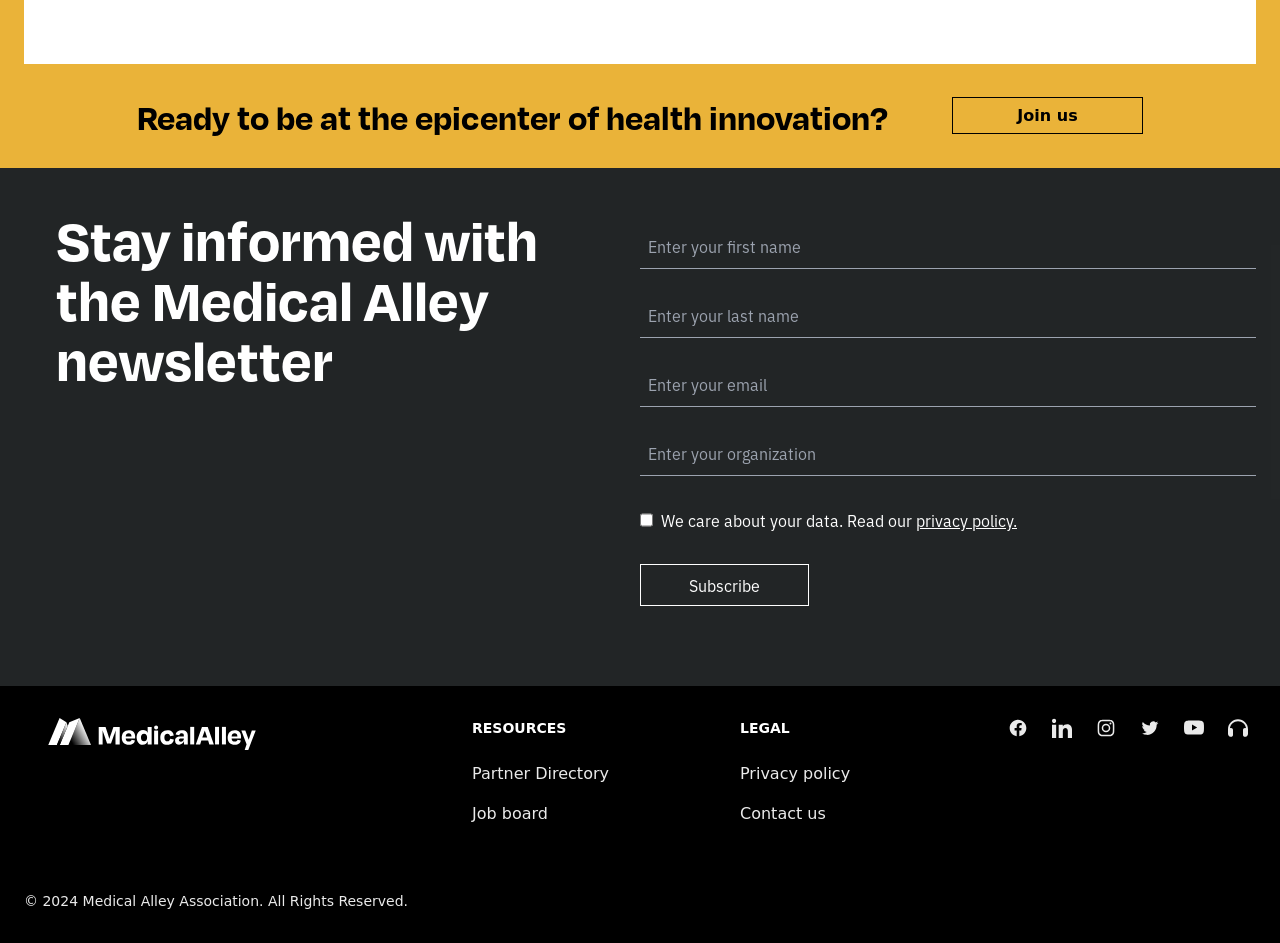What is the main call-to-action on the webpage?
Answer the question with a single word or phrase derived from the image.

Subscribe